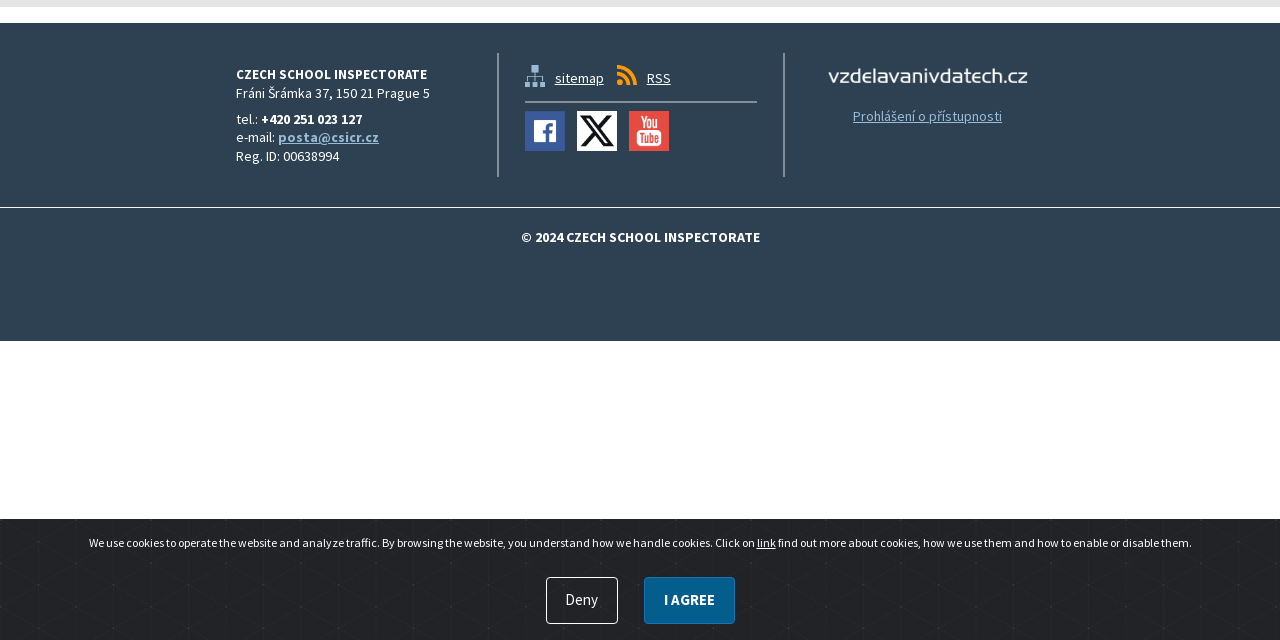Locate the bounding box of the UI element defined by this description: "I Agree". The coordinates should be given as four float numbers between 0 and 1, formatted as [left, top, right, bottom].

[0.503, 0.902, 0.574, 0.975]